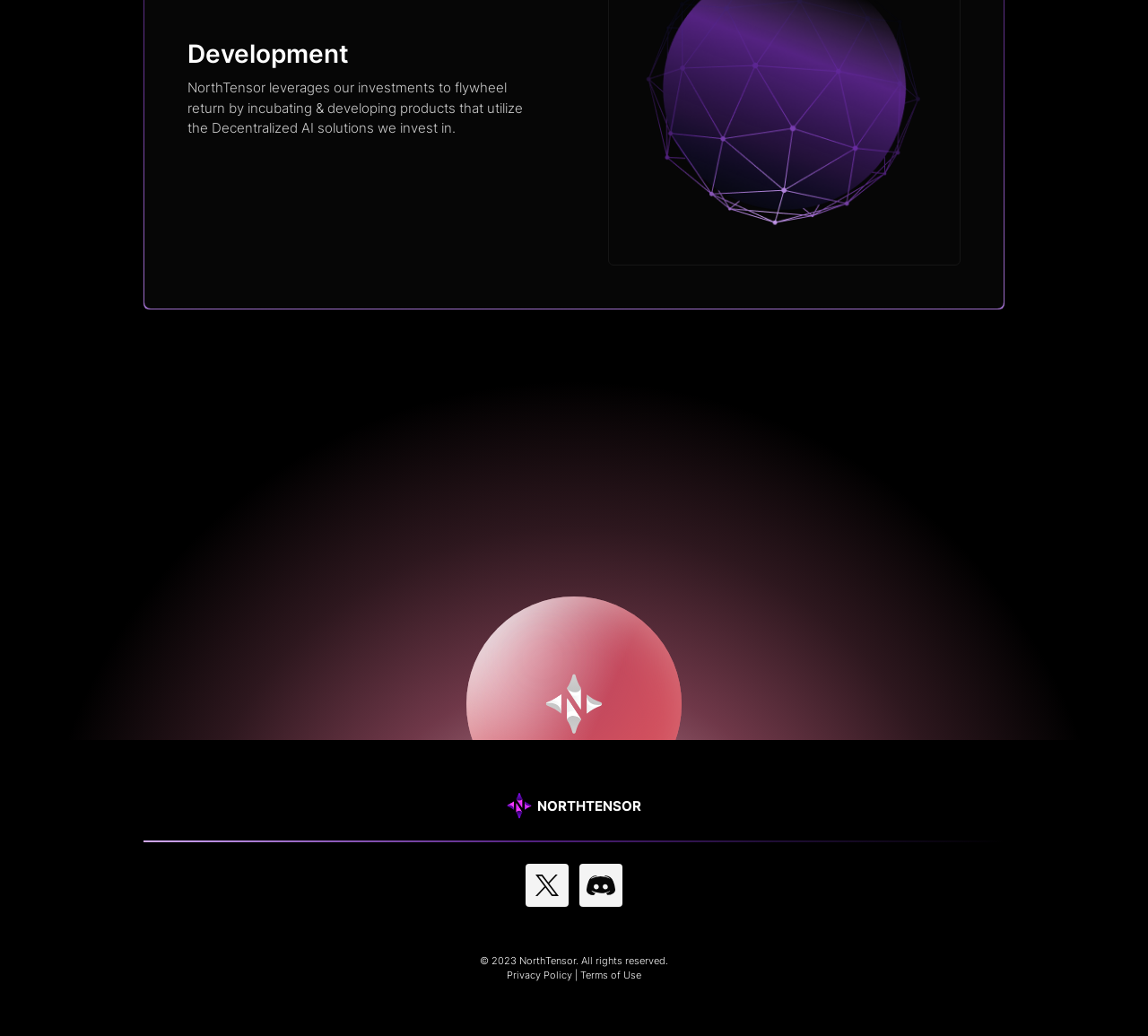Using the given description, provide the bounding box coordinates formatted as (top-left x, top-left y, bottom-right x, bottom-right y), with all values being floating point numbers between 0 and 1. Description: Privacy Policy

[0.441, 0.934, 0.498, 0.949]